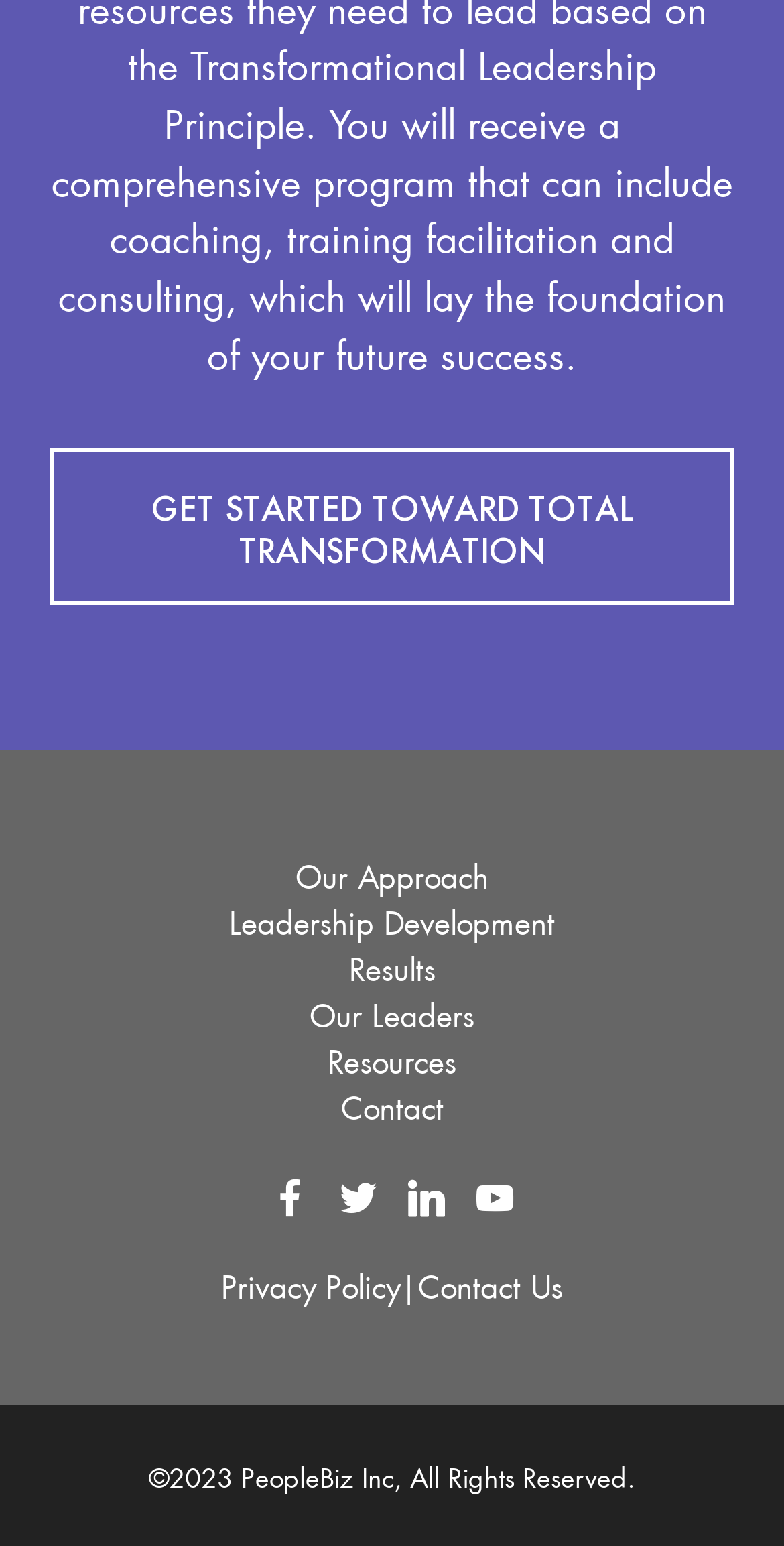Can you look at the image and give a comprehensive answer to the question:
What are the main sections of the webpage?

The main sections of the webpage are listed as links in the contentinfo section, which includes 'Our Approach', 'Leadership Development', 'Results', 'Our Leaders', 'Resources', and 'Contact'.